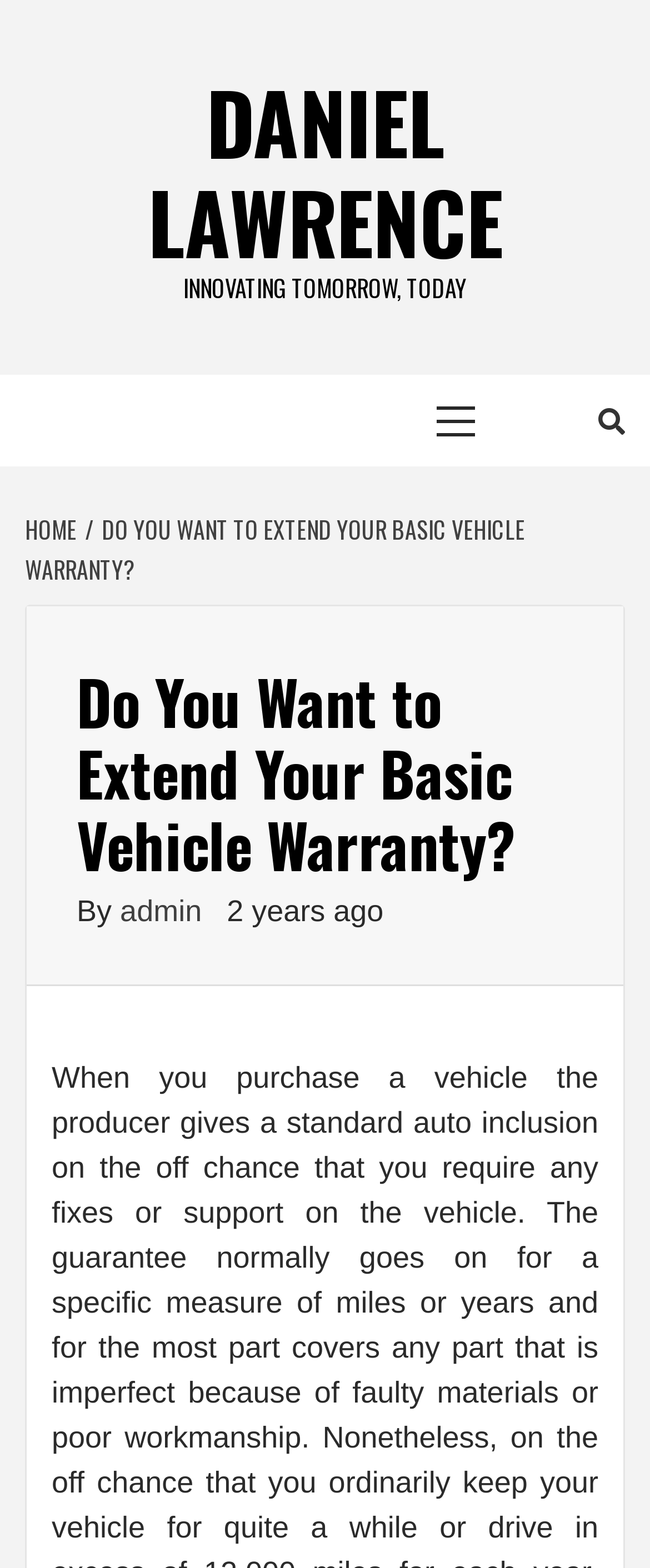Provide the bounding box coordinates of the HTML element this sentence describes: "Home".

[0.038, 0.326, 0.131, 0.348]